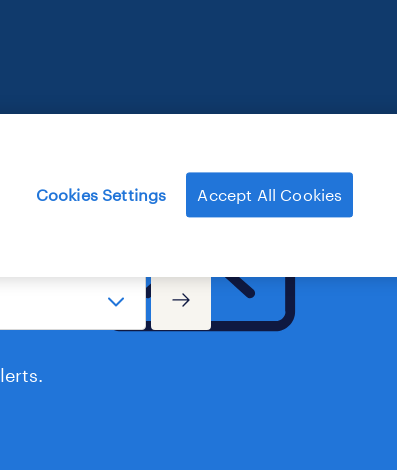What is the purpose of the 'Cookies Settings' button? Analyze the screenshot and reply with just one word or a short phrase.

Customize cookie preferences